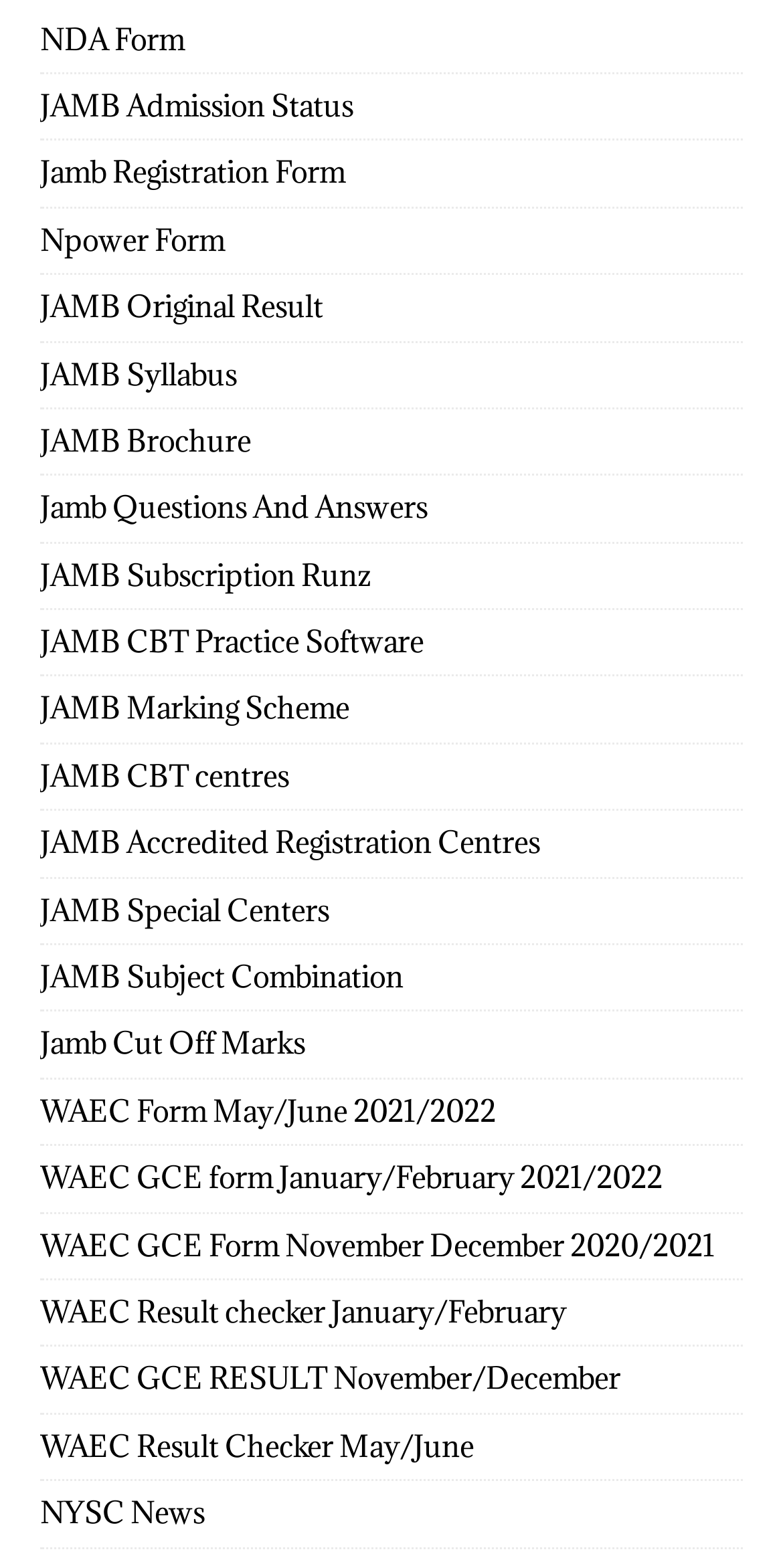Identify the bounding box coordinates of the region I need to click to complete this instruction: "Access JAMB Syllabus".

[0.051, 0.218, 0.949, 0.26]